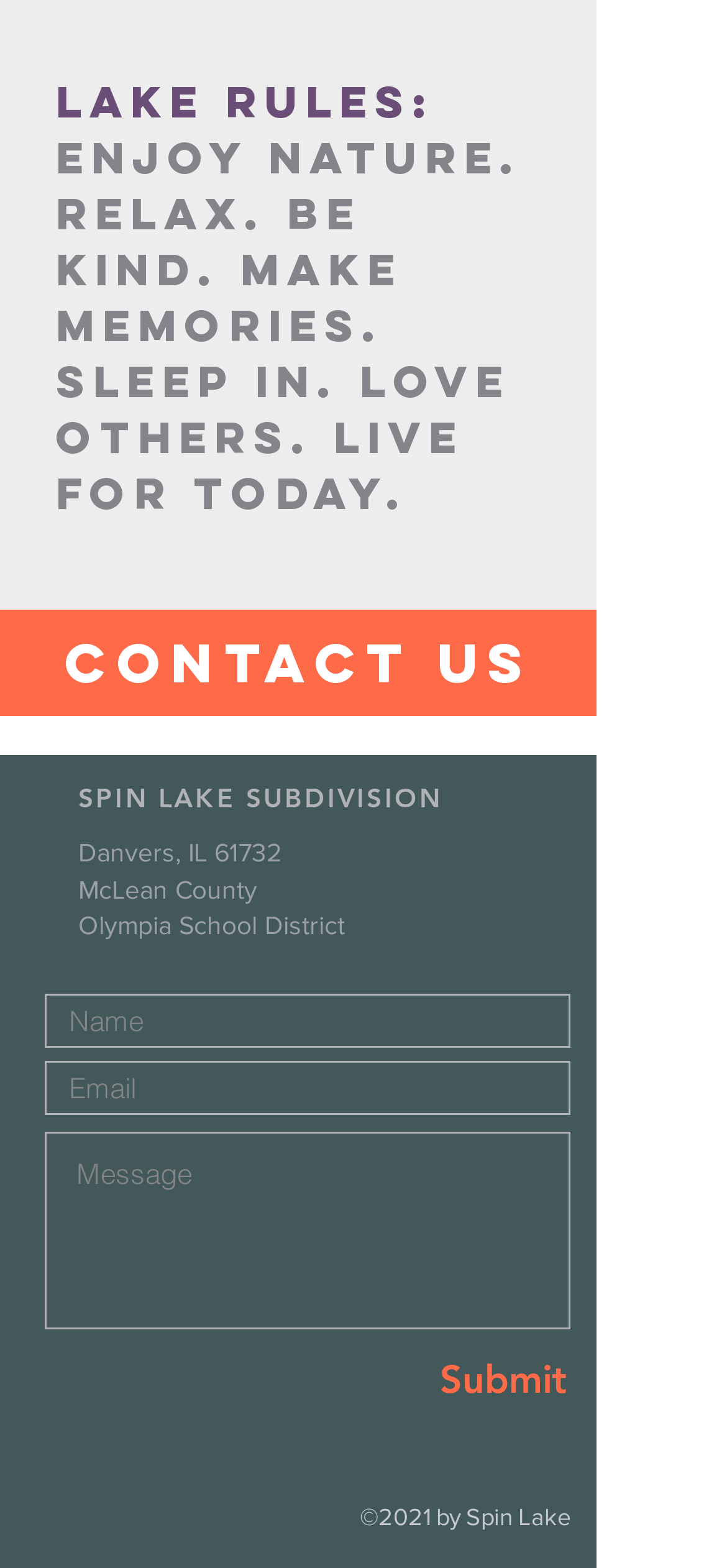Identify the bounding box of the UI component described as: "aria-label="Name" name="name" placeholder="Name"".

[0.062, 0.634, 0.785, 0.668]